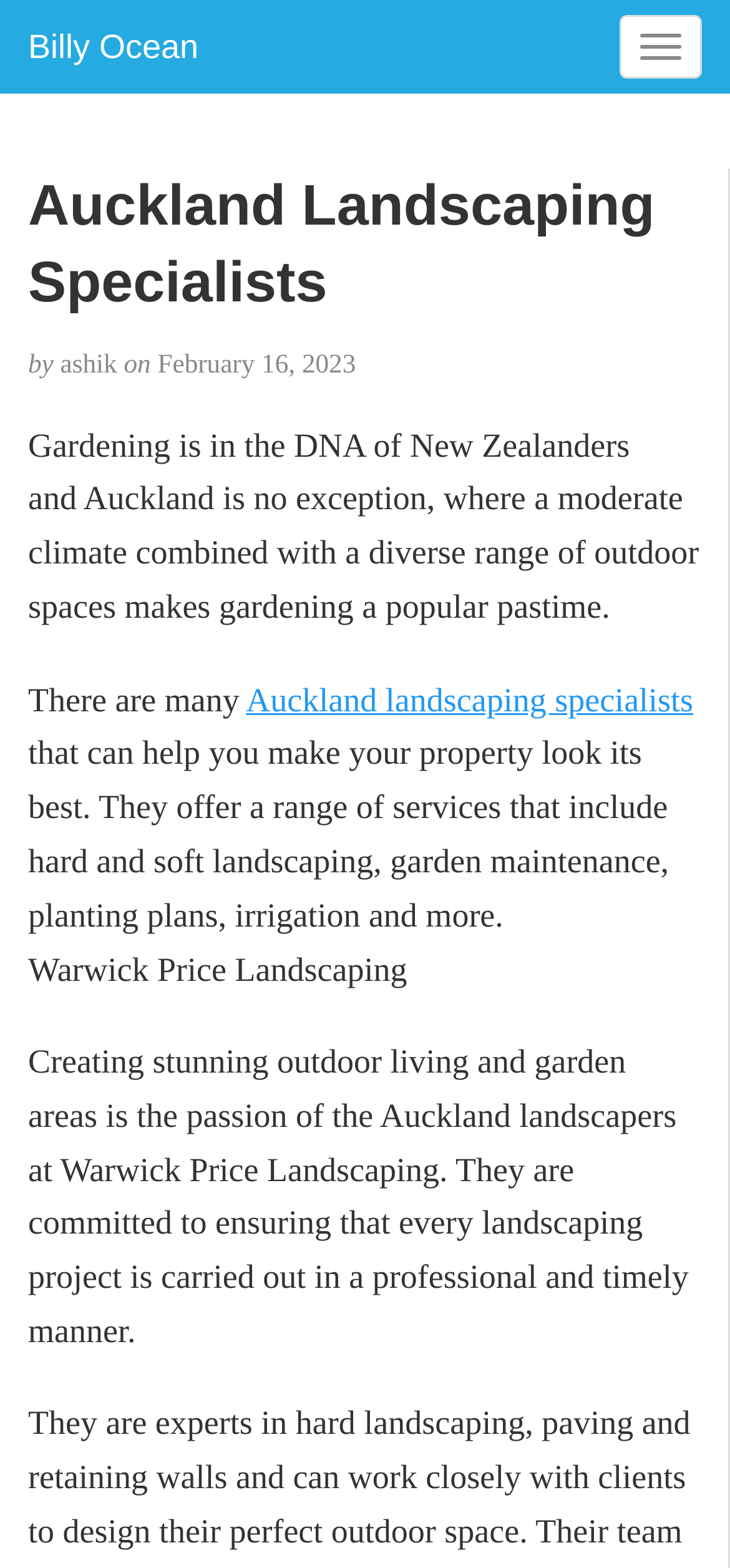Provide a brief response in the form of a single word or phrase:
What is the name of the Auckland landscaping specialist?

Billy Ocean